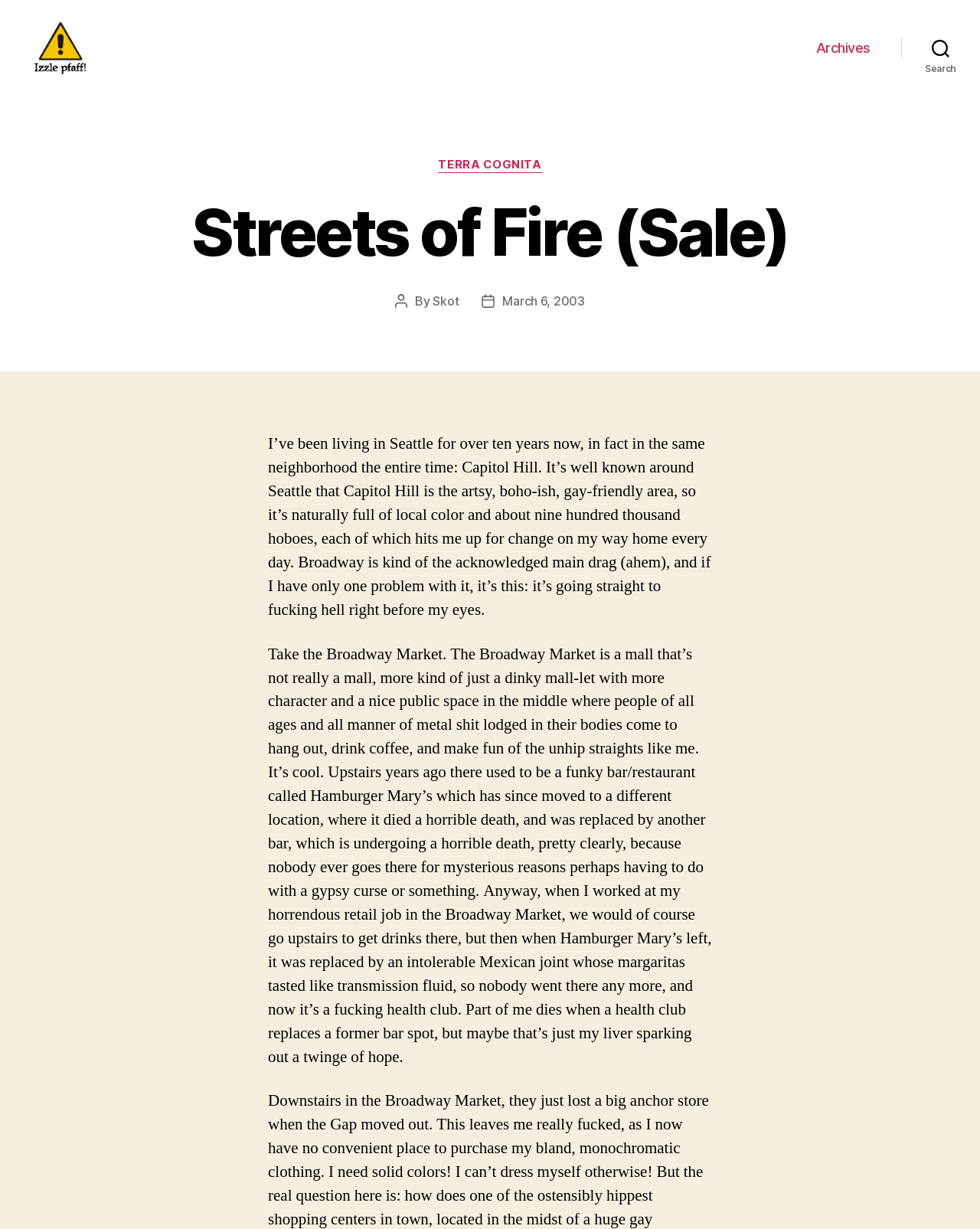Observe the image and answer the following question in detail: What has replaced the bar spot in the Broadway Market?

I found the answer by reading the text content of the webpage, specifically the section that talks about the Broadway Market and the changes that have occurred, which mentions that a health club has replaced the former bar spot.